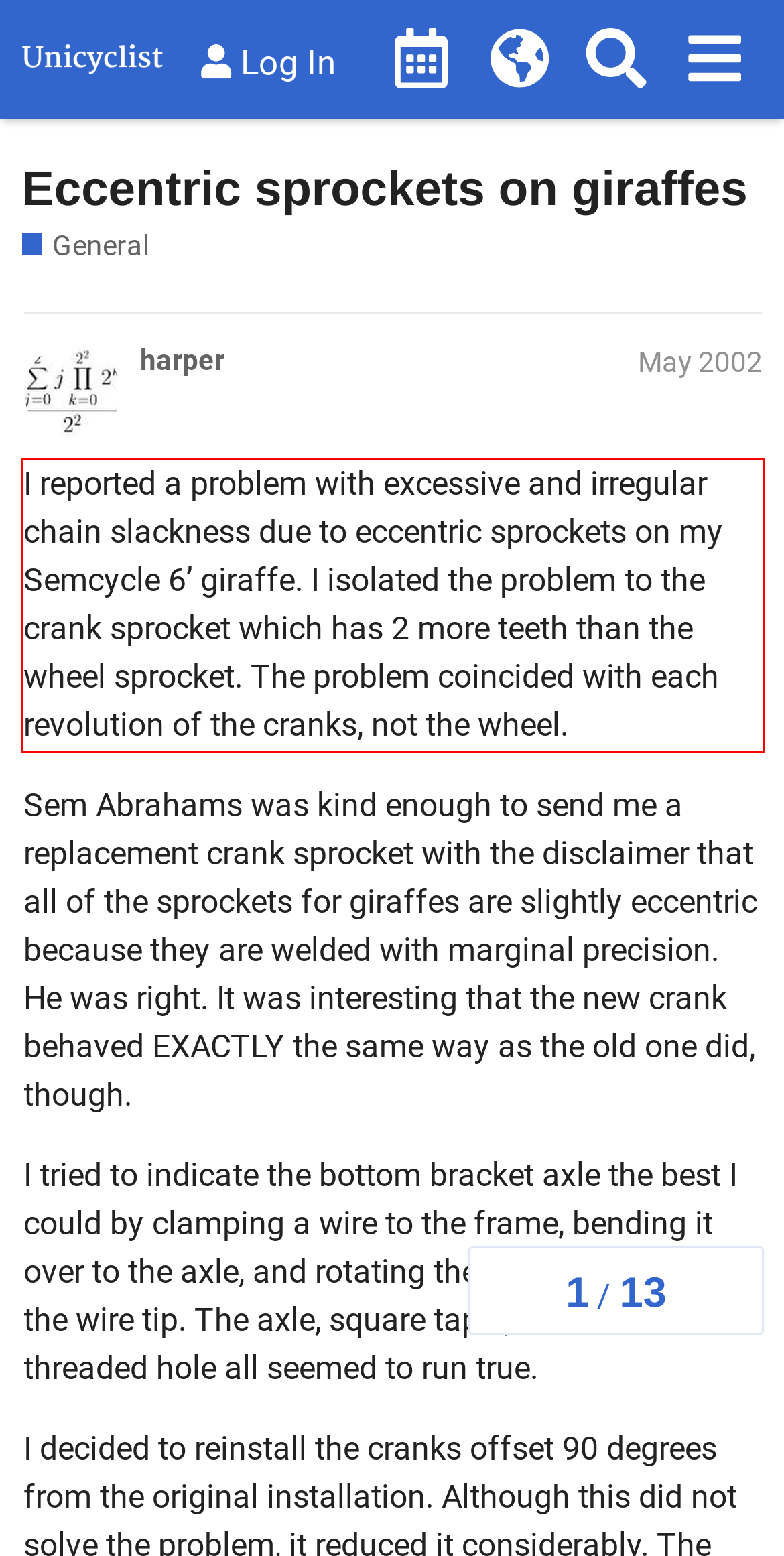You have a screenshot with a red rectangle around a UI element. Recognize and extract the text within this red bounding box using OCR.

I reported a problem with excessive and irregular chain slackness due to eccentric sprockets on my Semcycle 6’ giraffe. I isolated the problem to the crank sprocket which has 2 more teeth than the wheel sprocket. The problem coincided with each revolution of the cranks, not the wheel.